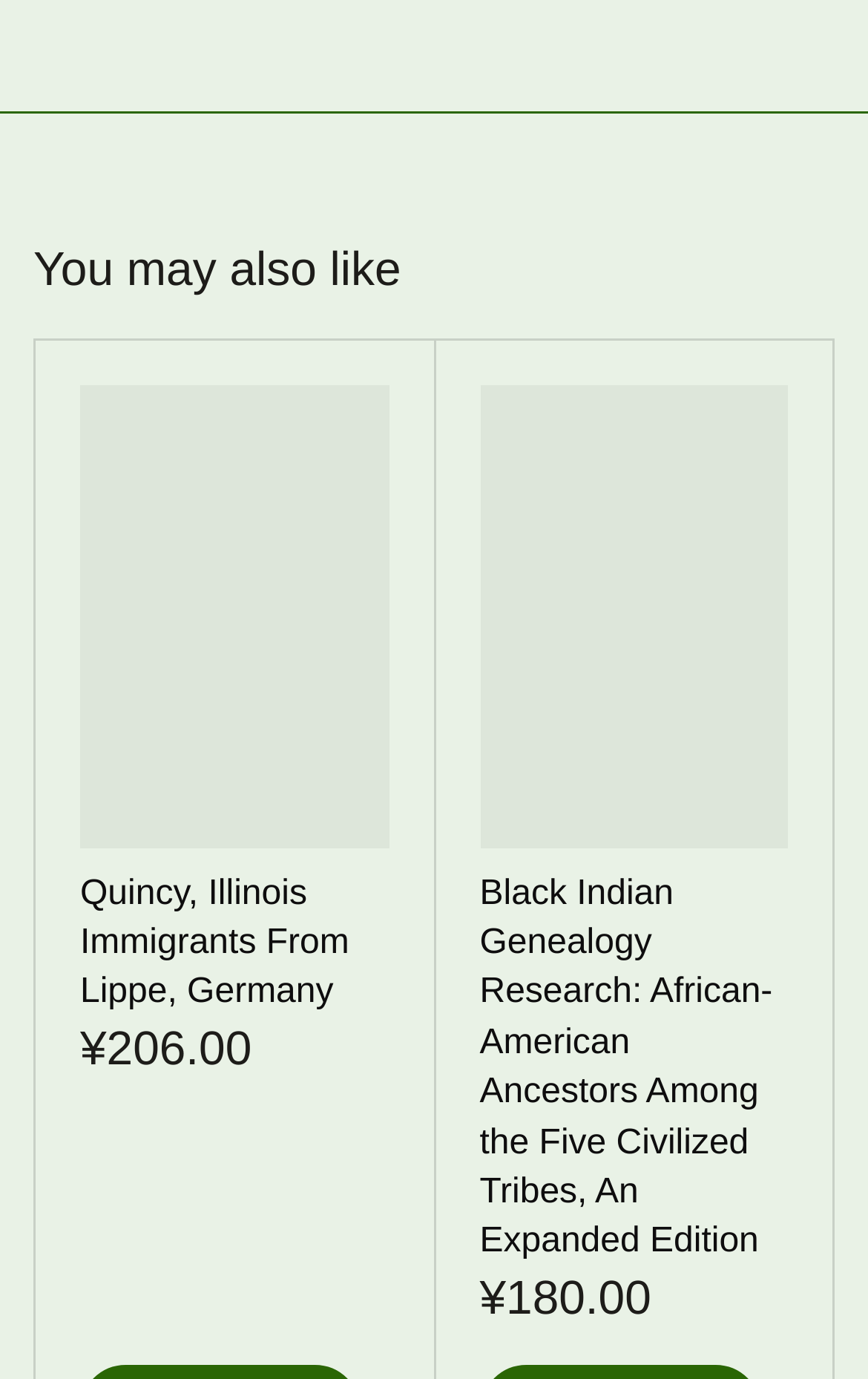How many states are listed?
Based on the screenshot, respond with a single word or phrase.

26